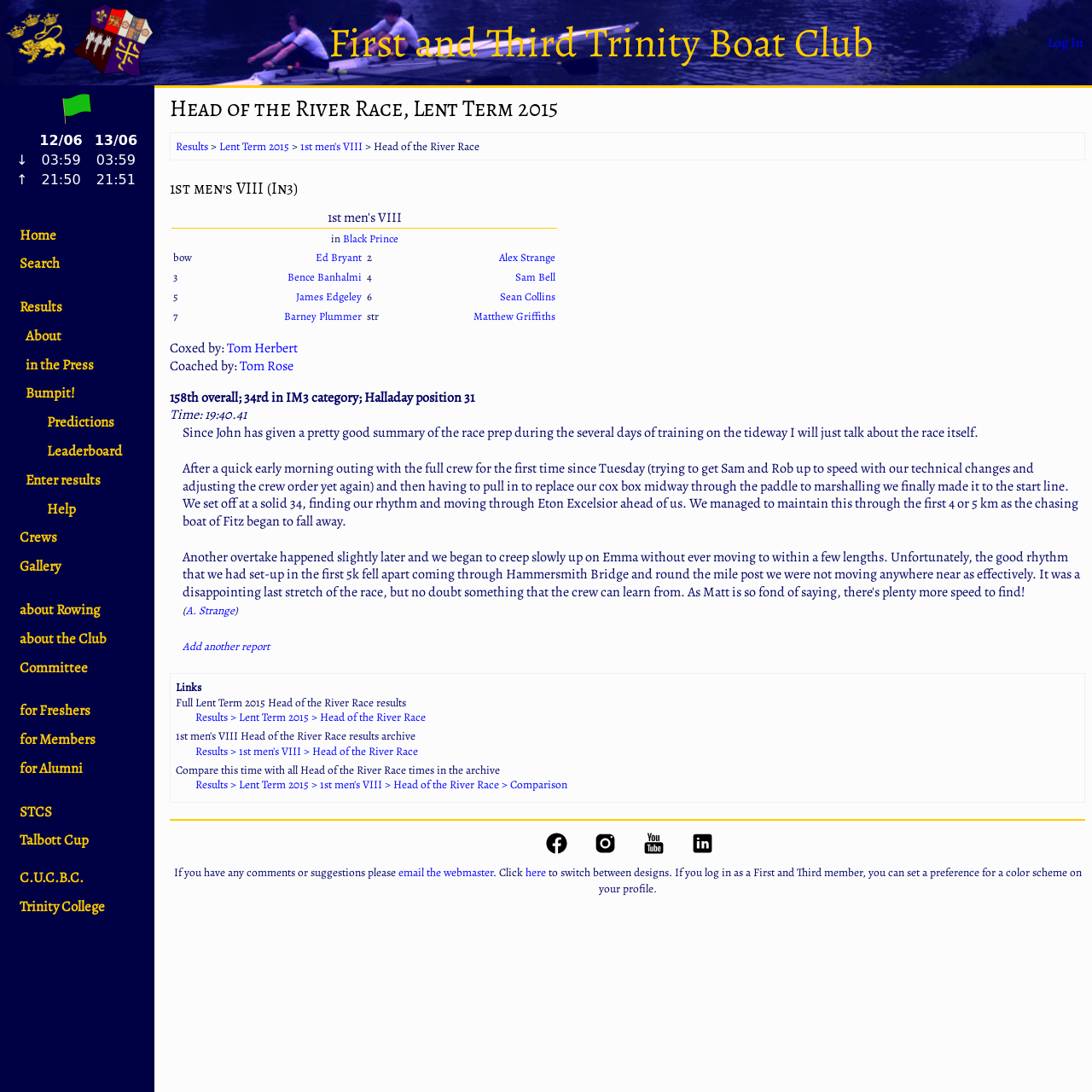Identify the bounding box coordinates of the region that needs to be clicked to carry out this instruction: "Click on the 'Log In' link". Provide these coordinates as four float numbers ranging from 0 to 1, i.e., [left, top, right, bottom].

[0.959, 0.03, 0.992, 0.048]